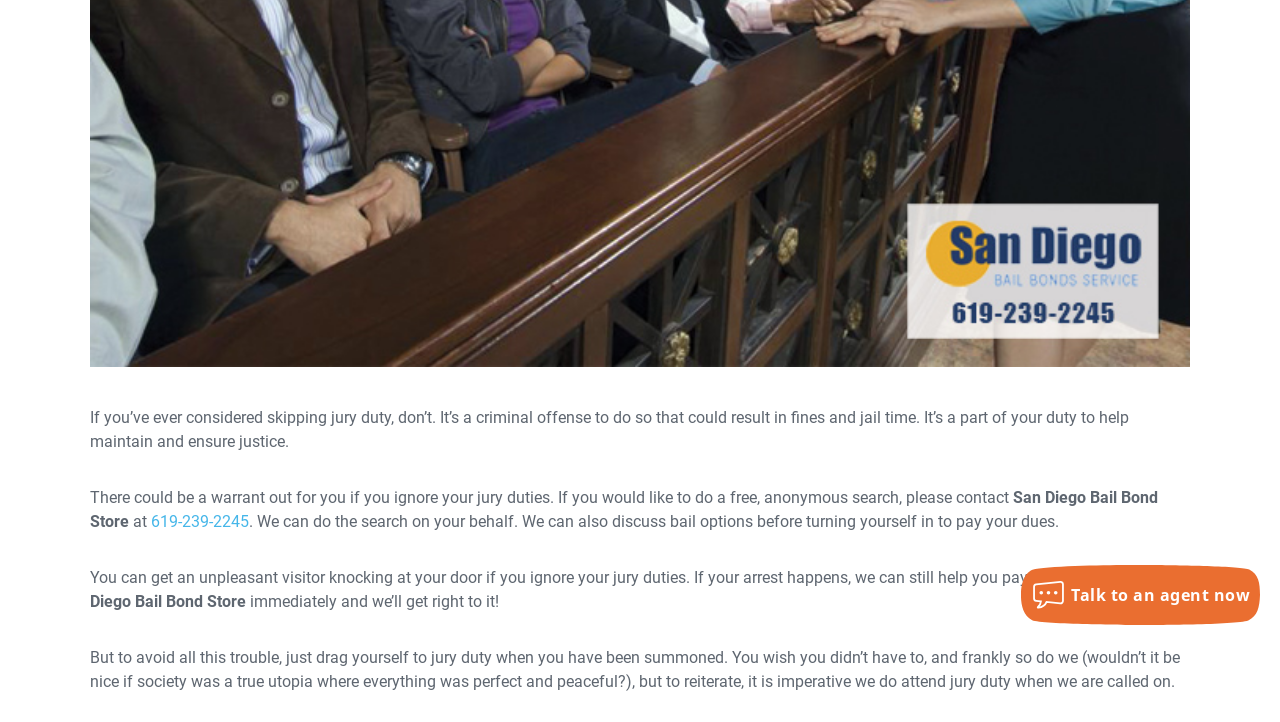Locate the bounding box coordinates of the UI element described by: "Apply for Credit Card Online". Provide the coordinates as four float numbers between 0 and 1, formatted as [left, top, right, bottom].

None